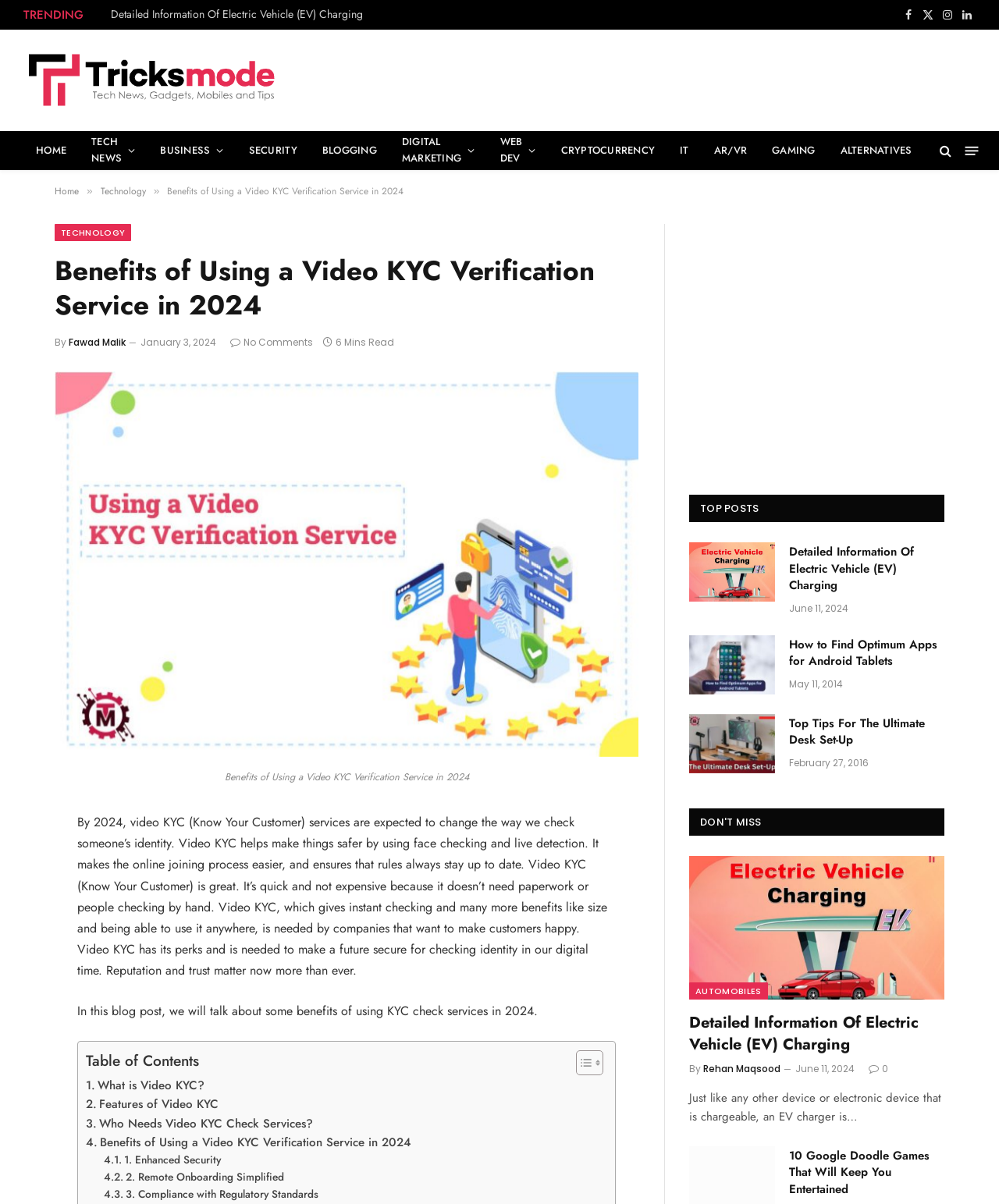Based on what you see in the screenshot, provide a thorough answer to this question: What is the estimated reading time of the blog post?

The estimated reading time of the blog post can be determined by looking at the '6 Mins Read' section, which indicates that the blog post can be read in approximately 6 minutes.